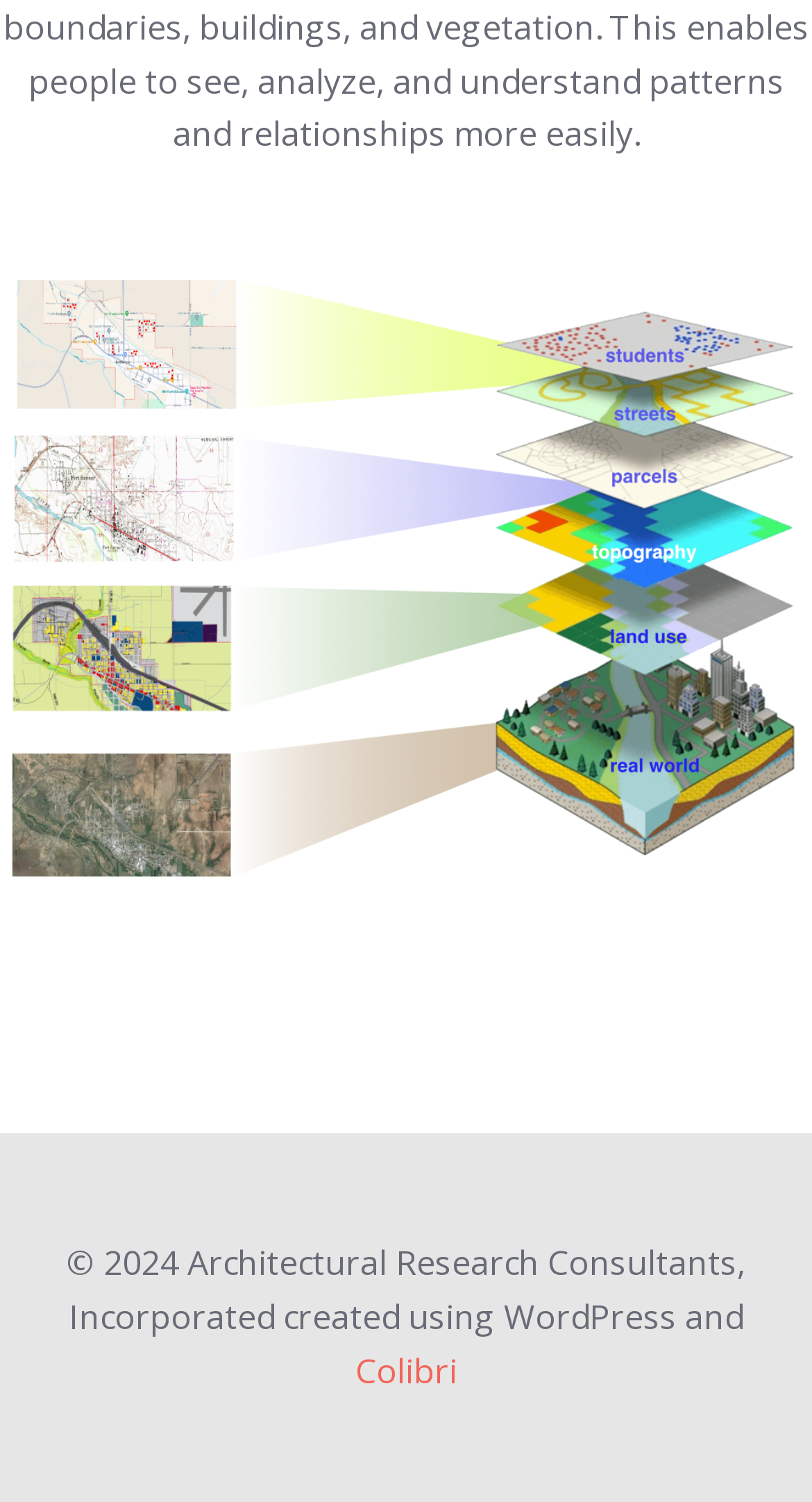Identify the bounding box for the UI element described as: "input value="0" value="0"". The coordinates should be four float numbers between 0 and 1, i.e., [left, top, right, bottom].

None